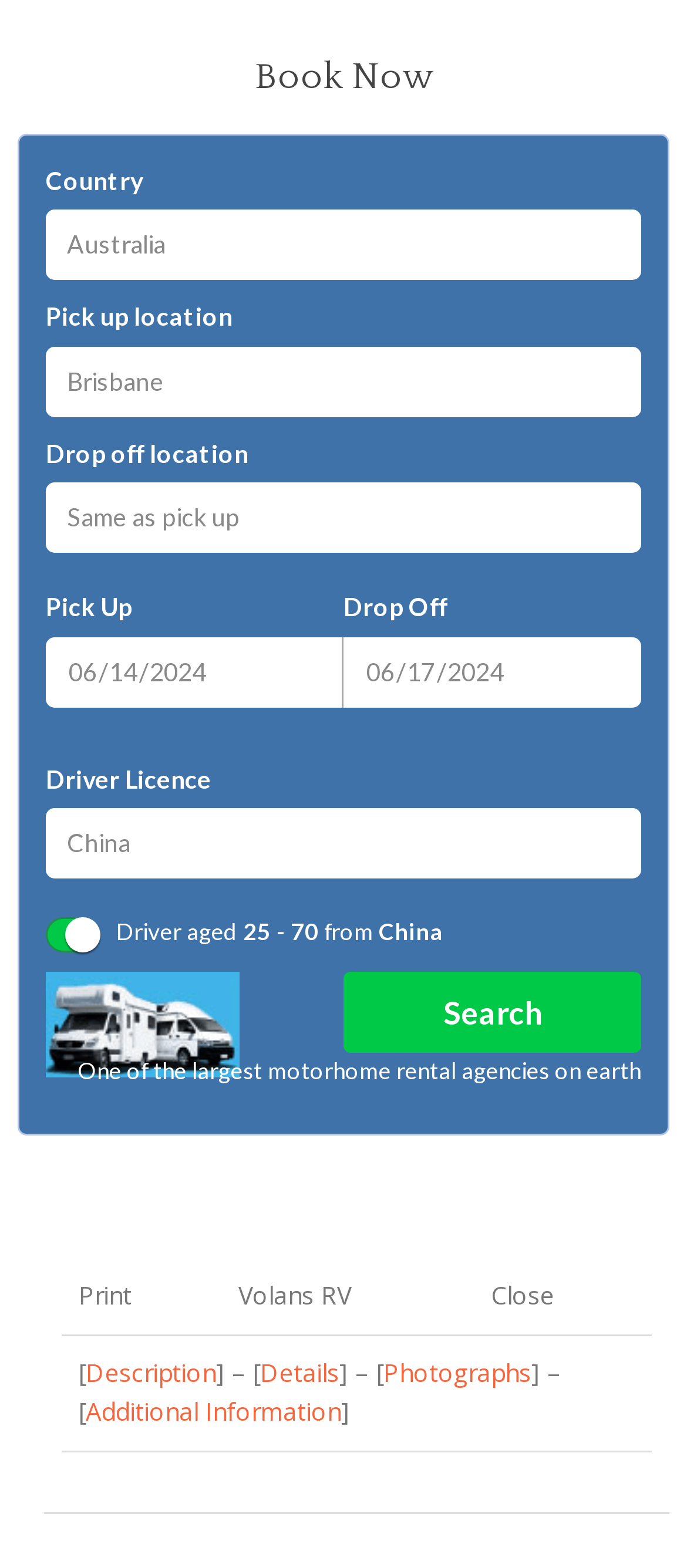Bounding box coordinates are to be given in the format (top-left x, top-left y, bottom-right x, bottom-right y). All values must be floating point numbers between 0 and 1. Provide the bounding box coordinate for the UI element described as: Additional Information

[0.125, 0.89, 0.497, 0.911]